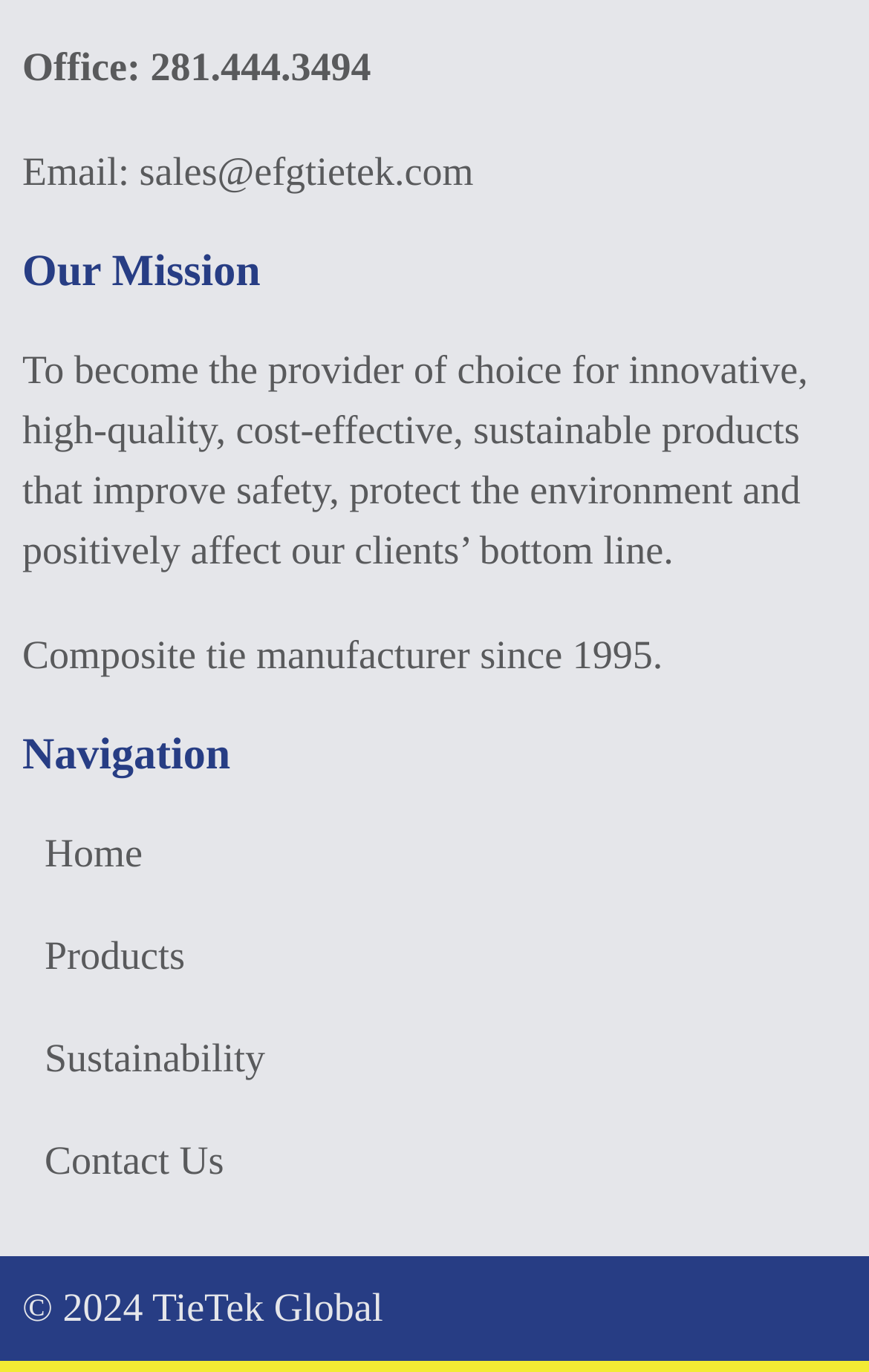What is the copyright year of the webpage?
From the image, provide a succinct answer in one word or a short phrase.

2024